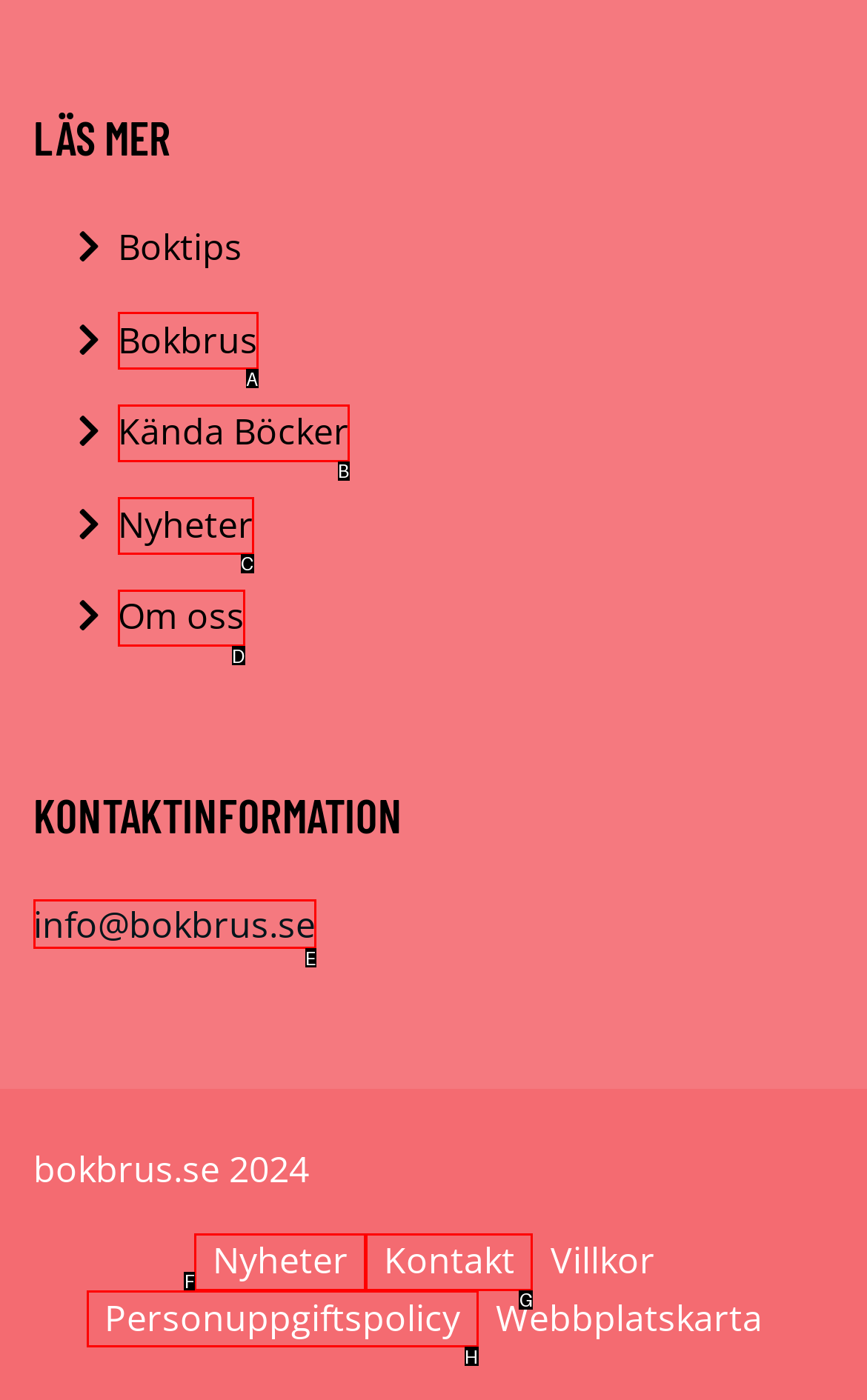Tell me which option best matches this description: Kända Böcker
Answer with the letter of the matching option directly from the given choices.

B